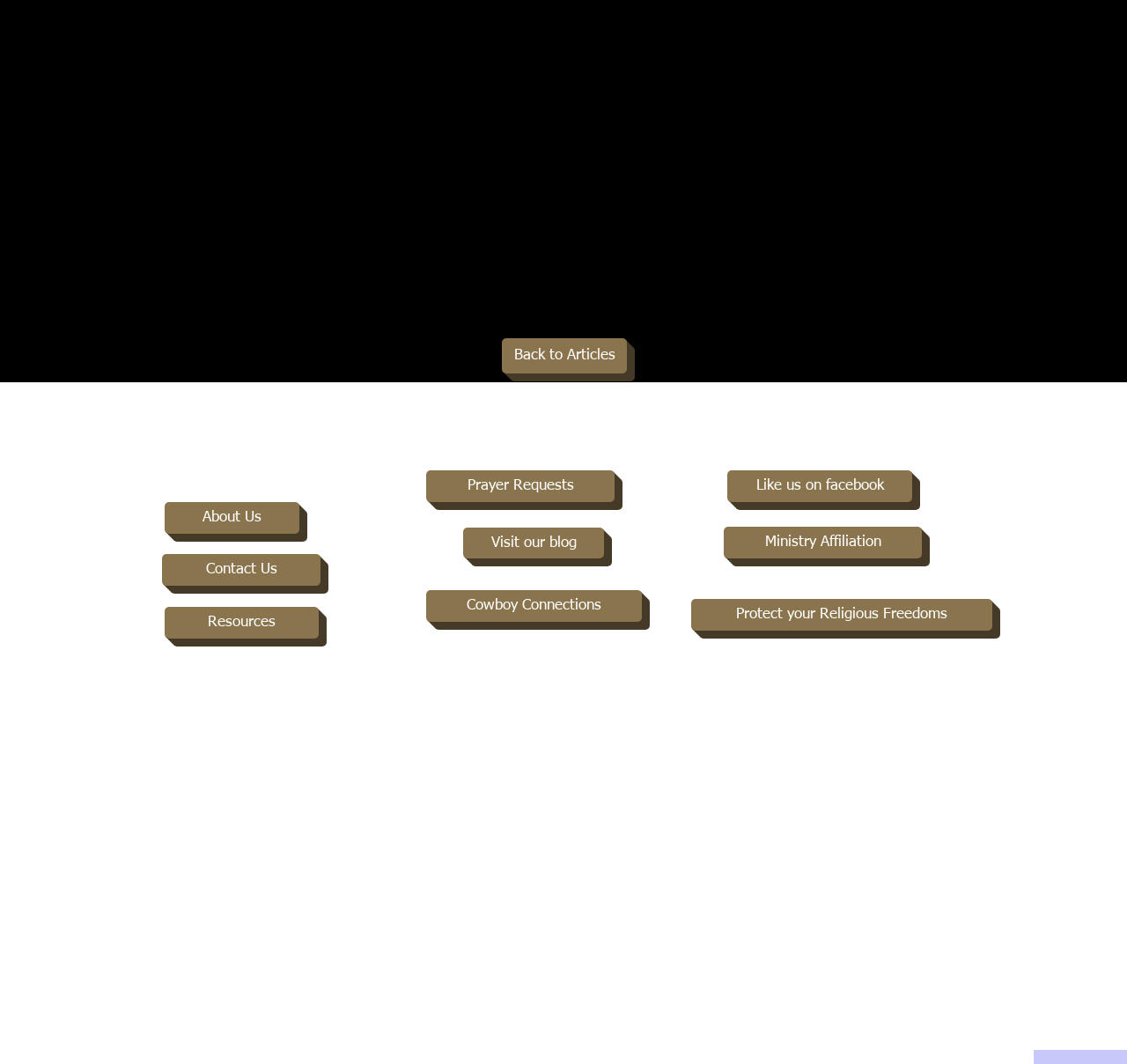Locate the bounding box coordinates of the area that needs to be clicked to fulfill the following instruction: "Share via Facebook". The coordinates should be in the format of four float numbers between 0 and 1, namely [left, top, right, bottom].

None